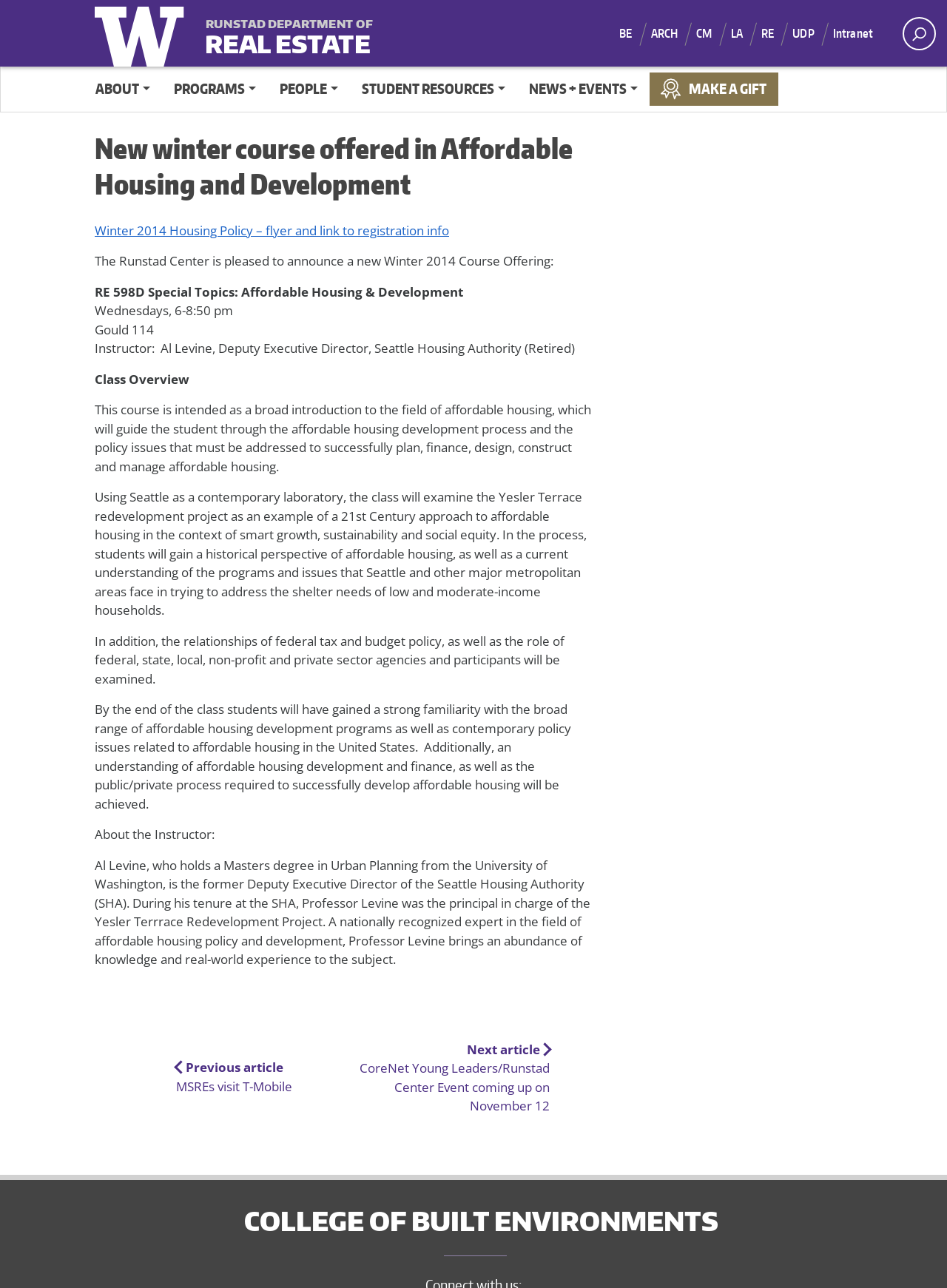Give a short answer to this question using one word or a phrase:
What is the instructor's name?

Al Levine